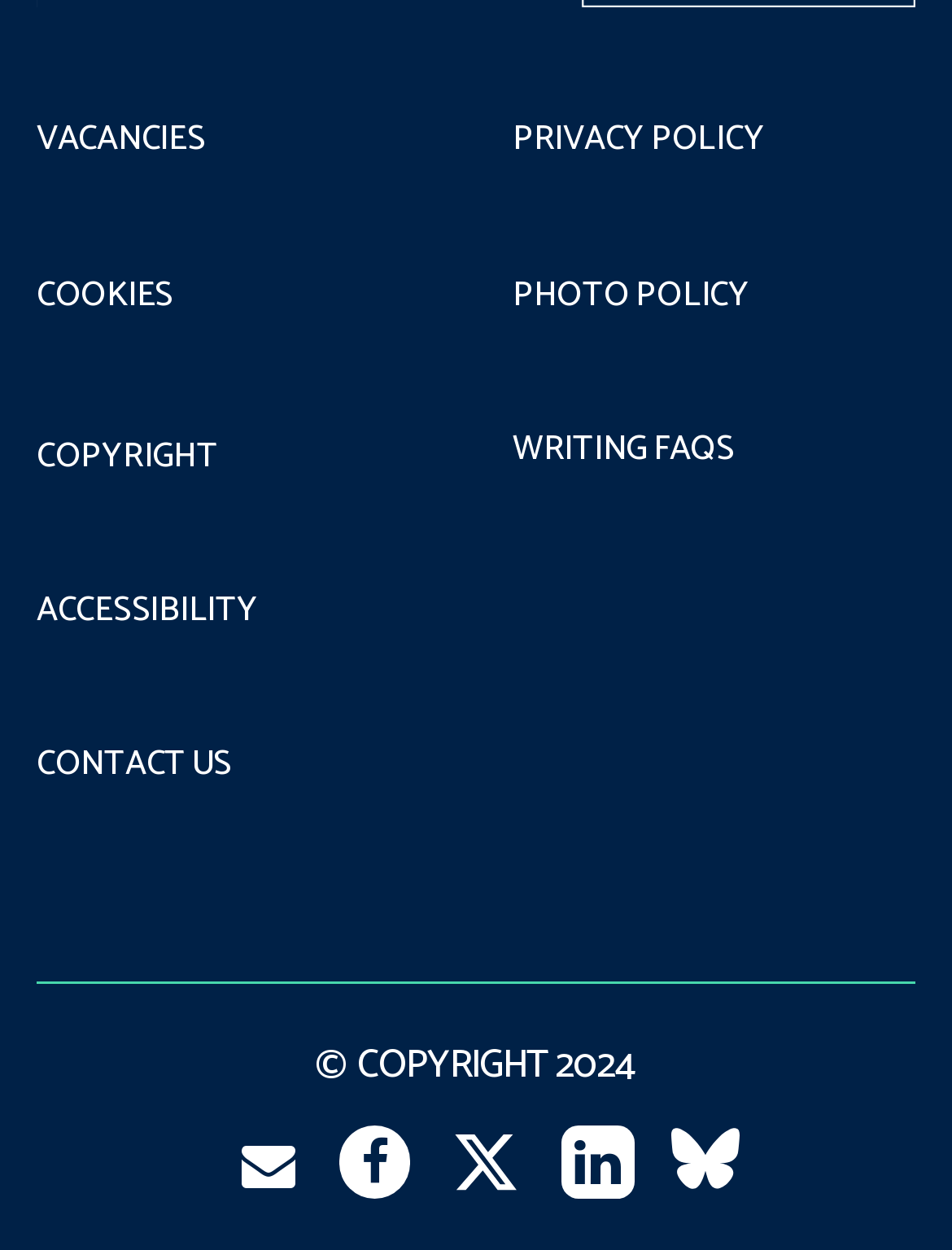Please determine the bounding box coordinates of the element's region to click for the following instruction: "Read privacy policy".

[0.538, 0.099, 0.803, 0.13]